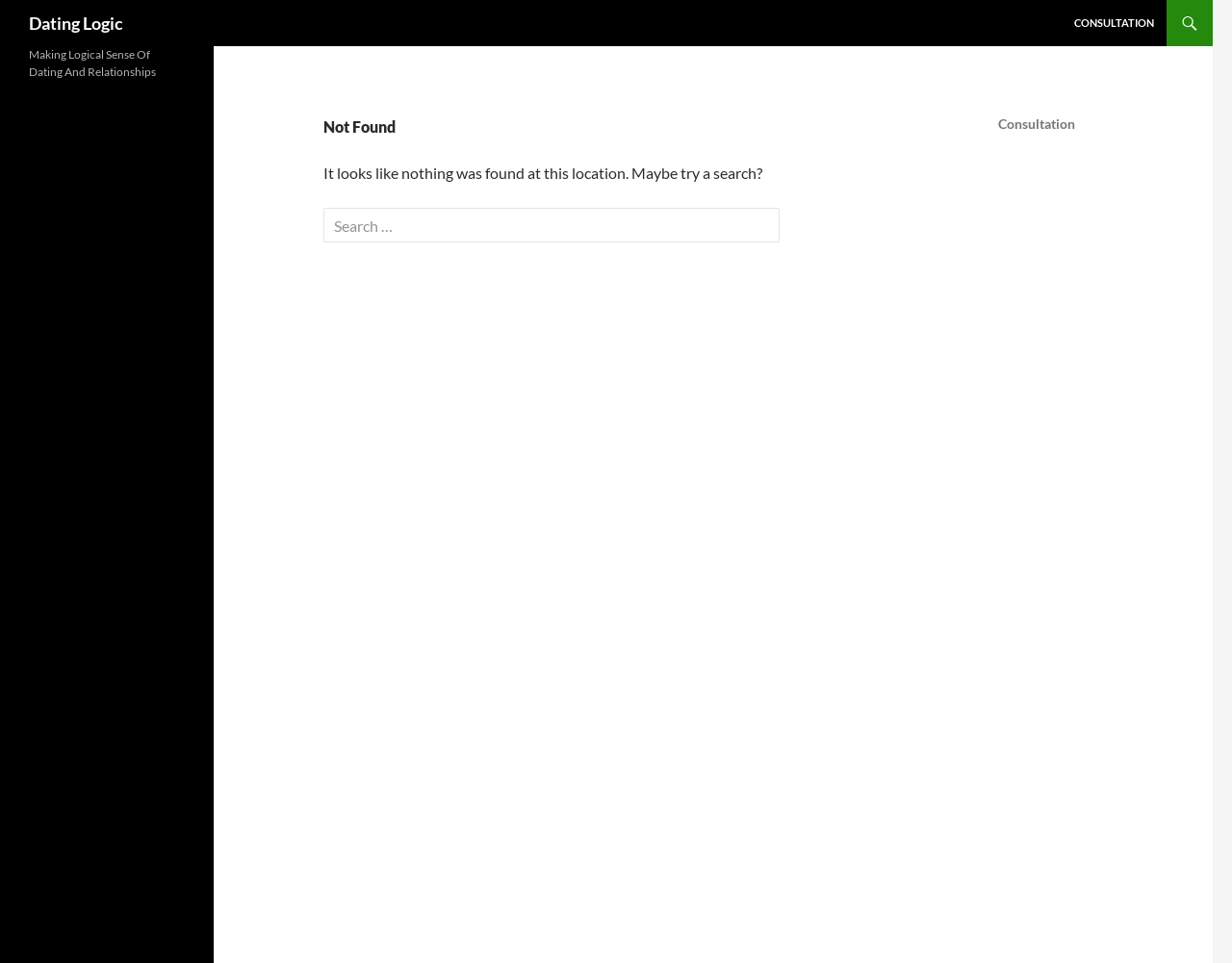Give a detailed account of the webpage's layout and content.

The webpage is titled "Page not found | Dating Logic" and has a prominent heading "Dating Logic" at the top left corner. Below this heading, there is a link with the same text "Dating Logic". 

On the top right corner, there is a link labeled "CONSULTATION". 

The main content area is divided into two sections. The first section has a header with a heading "Not Found" and a paragraph of text that says "It looks like nothing was found at this location. Maybe try a search?". Below this text, there is a search box with a label "Search for:".

The second section is located on the right side of the page and has a heading "Consultation". 

At the bottom left corner, there is another heading "Making Logical Sense Of Dating And Relationships".